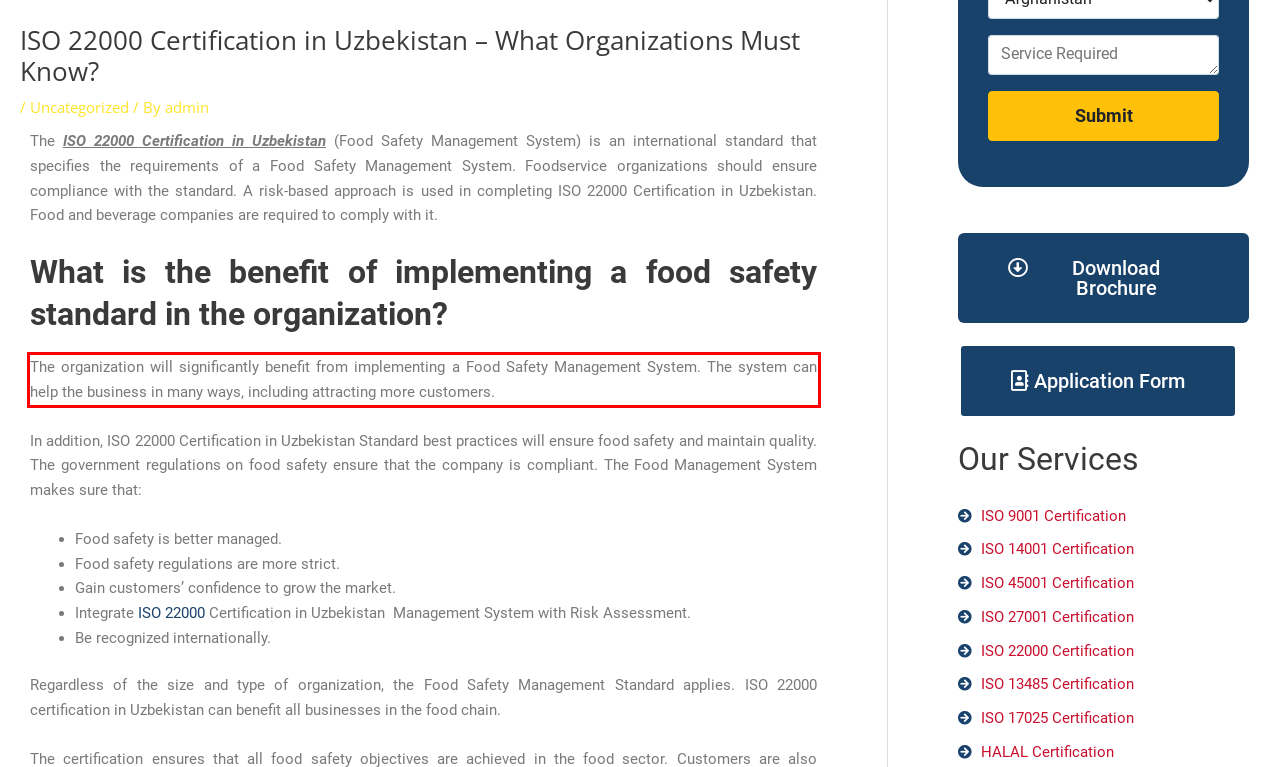The screenshot provided shows a webpage with a red bounding box. Apply OCR to the text within this red bounding box and provide the extracted content.

The organization will significantly benefit from implementing a Food Safety Management System. The system can help the business in many ways, including attracting more customers.